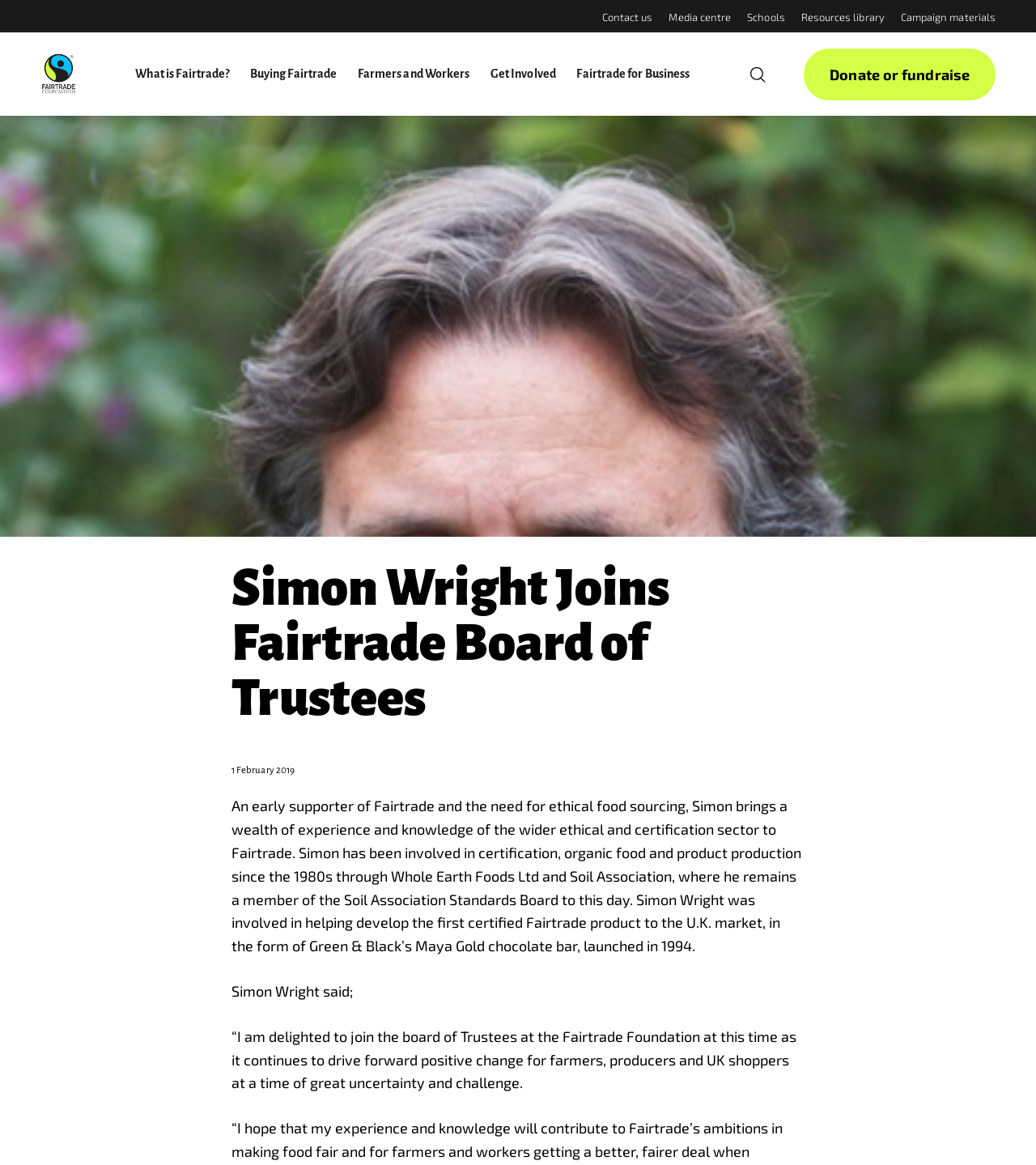Generate the title text from the webpage.

Simon Wright Joins Fairtrade Board of Trustees